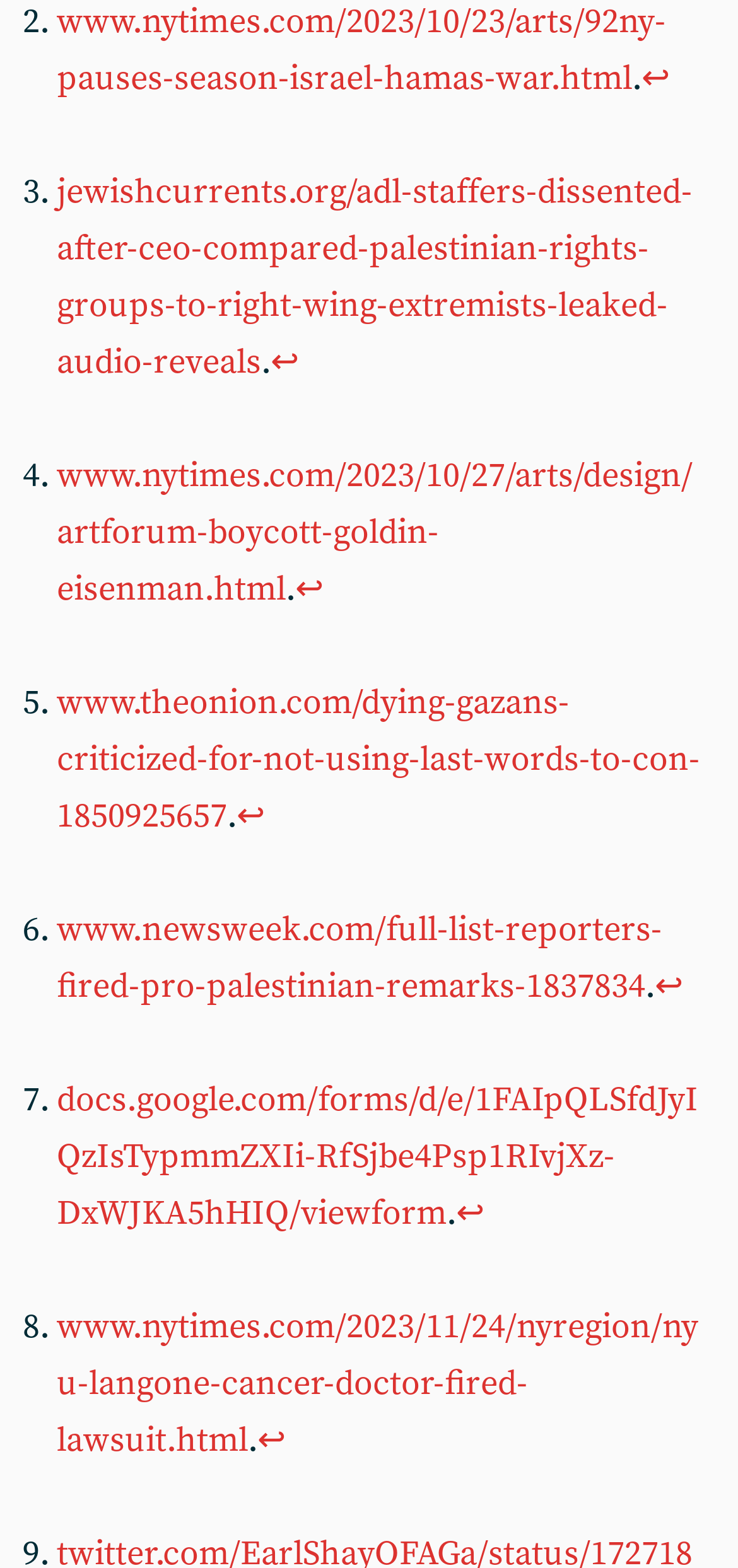What is the first link on the webpage?
Look at the image and respond to the question as thoroughly as possible.

The first link on the webpage is located at the top with a bounding box of [0.077, 0.0, 0.903, 0.064]. It is a link to a New York Times article.